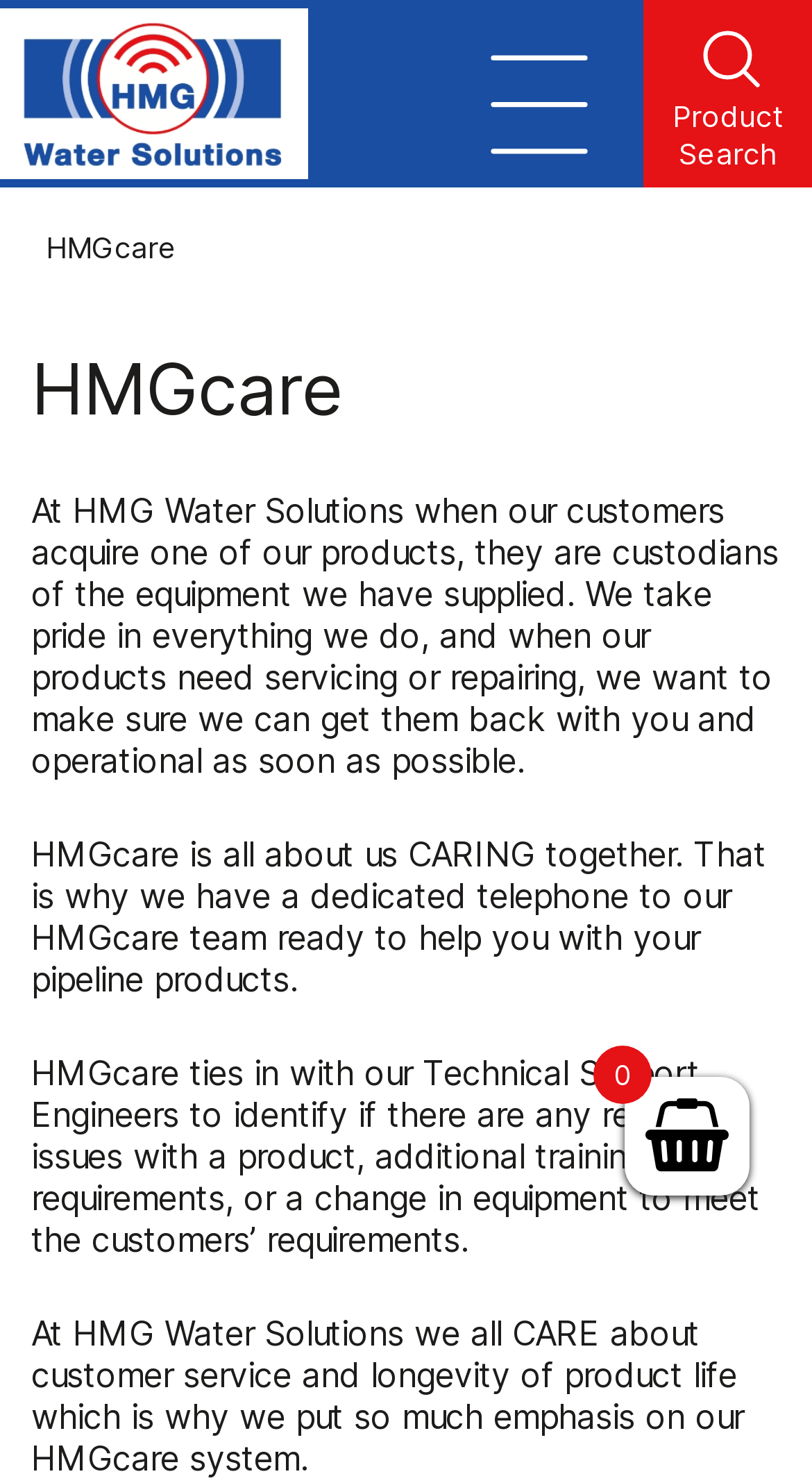How can customers contact the HMGcare team?
Answer with a single word or phrase, using the screenshot for reference.

Dedicated telephone